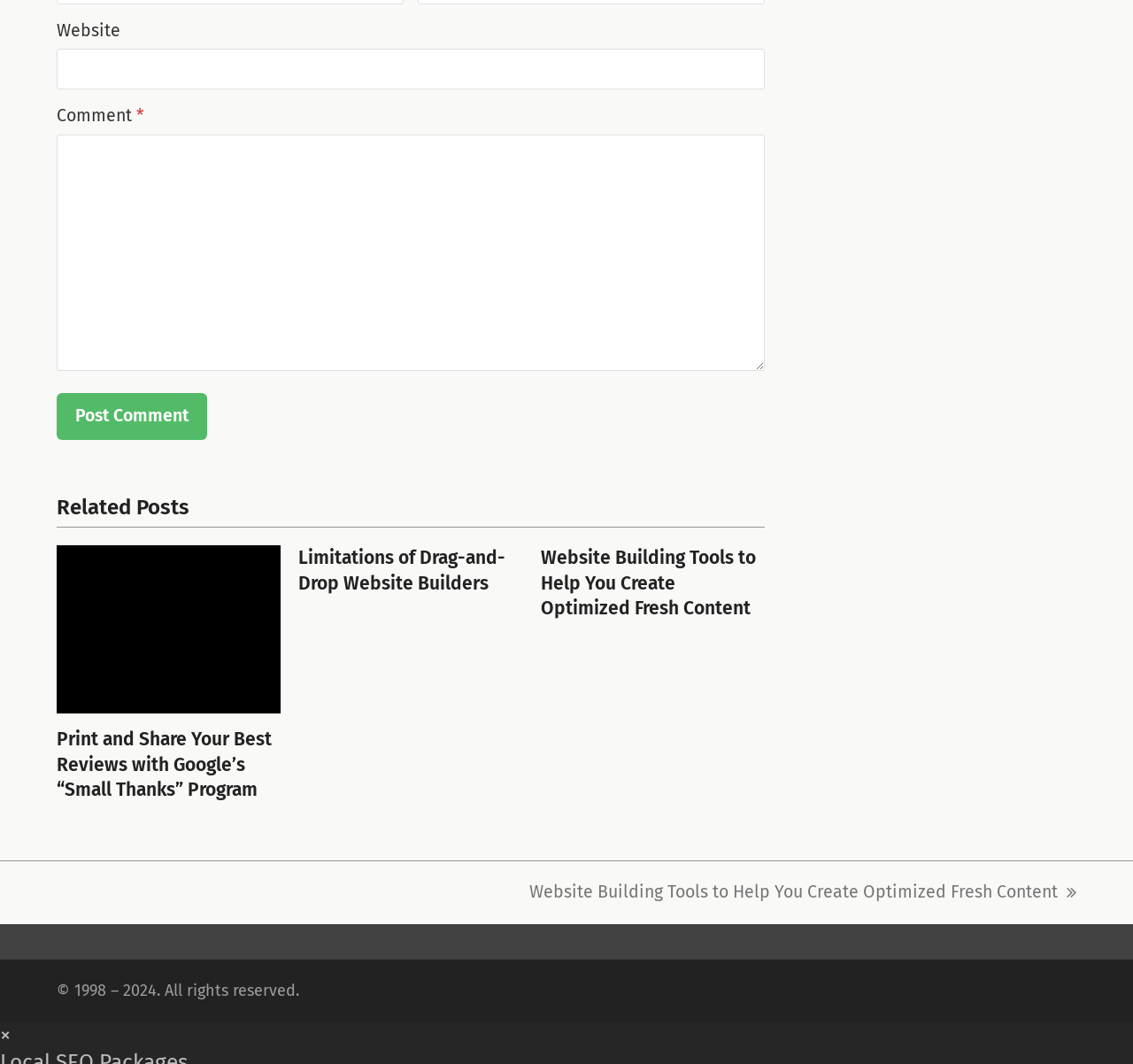What is the text of the link in the first related post?
Answer the question with a thorough and detailed explanation.

The first related post contains a link with ID 376 and bounding box coordinates [0.05, 0.512, 0.248, 0.67], which has the text 'Google thanks poster program'.